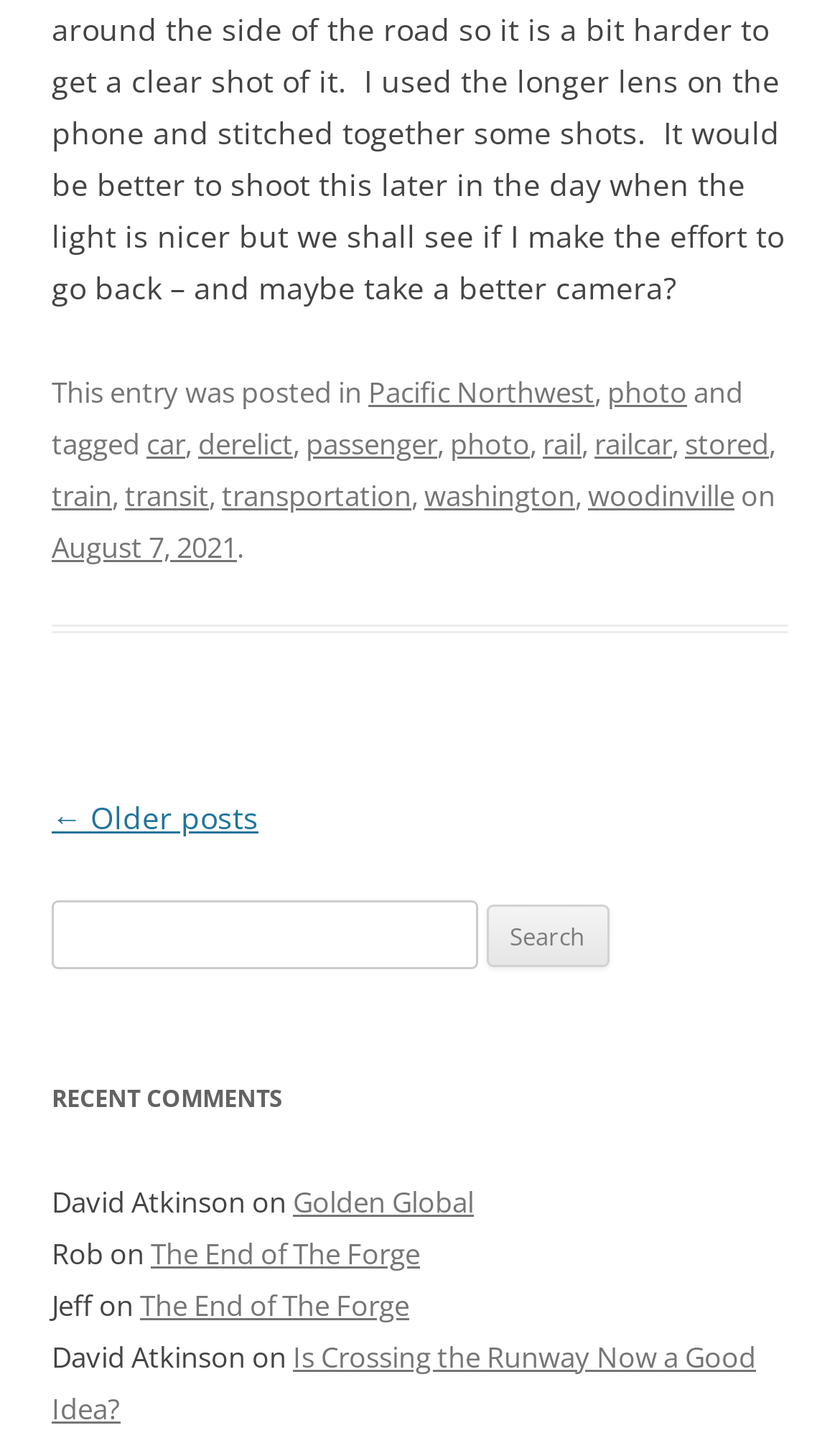Please specify the bounding box coordinates of the clickable region necessary for completing the following instruction: "Search for something". The coordinates must consist of four float numbers between 0 and 1, i.e., [left, top, right, bottom].

[0.062, 0.625, 0.938, 0.673]